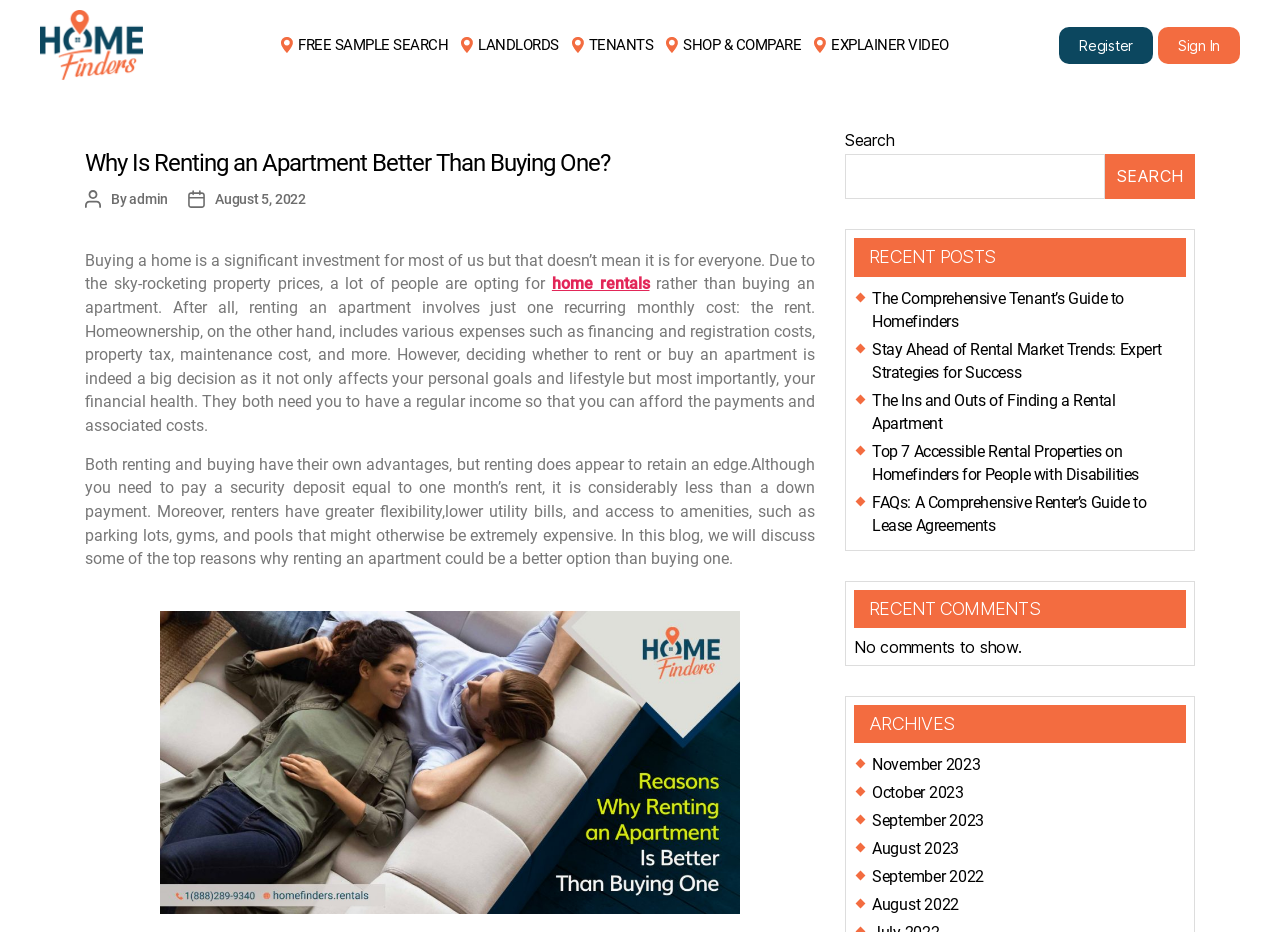Can you find the bounding box coordinates of the area I should click to execute the following instruction: "Click on the 'Register' link"?

[0.828, 0.039, 0.901, 0.079]